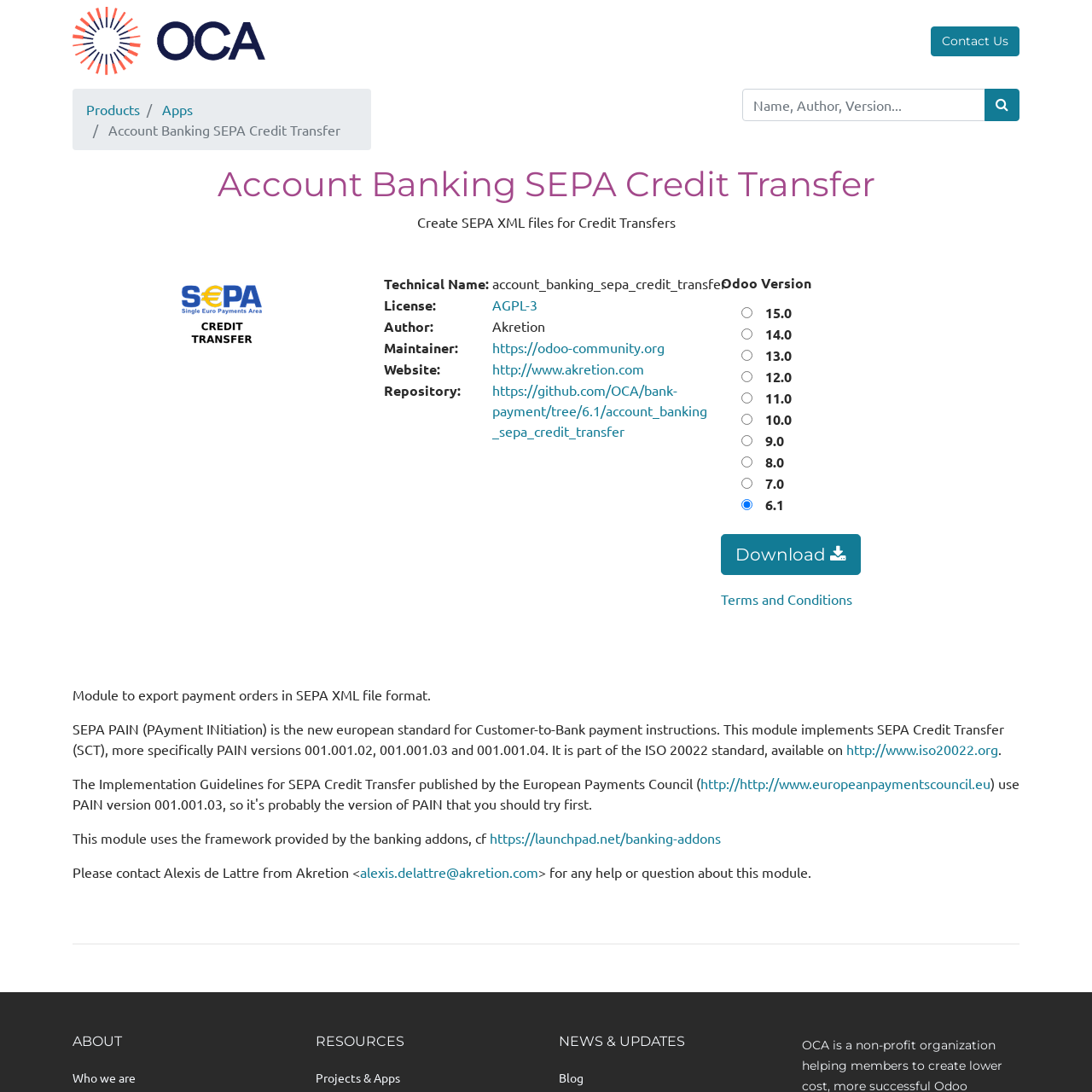Produce a meticulous description of the webpage.

This webpage is about the "Account Banking SEPA Credit Transfer" module, which is part of the Odoo Community Association (OCA). At the top left corner, there is a logo of the OCA, and next to it, there are several links to navigate to different sections of the website, including "ABOUT", "GET INVOLVED", "RESOURCES", "NEWS & UPDATES", and a search icon.

Below the navigation links, there is a main content area that displays information about the module. The title "Account Banking SEPA Credit Transfer" is prominently displayed, followed by a brief description of the module's functionality, which is to create SEPA XML files for credit transfers.

On the left side of the content area, there is an image related to the module, and below it, there are several sections of information, including technical details, such as the module's technical name, license, author, and maintainer. There are also links to the module's website, repository, and documentation.

On the right side of the content area, there is a search box and a "Search" button. Below it, there are several radio buttons to select the Odoo version, and a "Download" button.

Further down the page, there is a detailed description of the module's functionality, including its implementation of the SEPA Credit Transfer standard and its compatibility with different Odoo versions. There are also links to external resources, such as the ISO 20022 standard and the European Payments Council.

At the bottom of the page, there are three sections: "ABOUT", "RESOURCES", and "NEWS & UPDATES", each with links to related pages or resources.